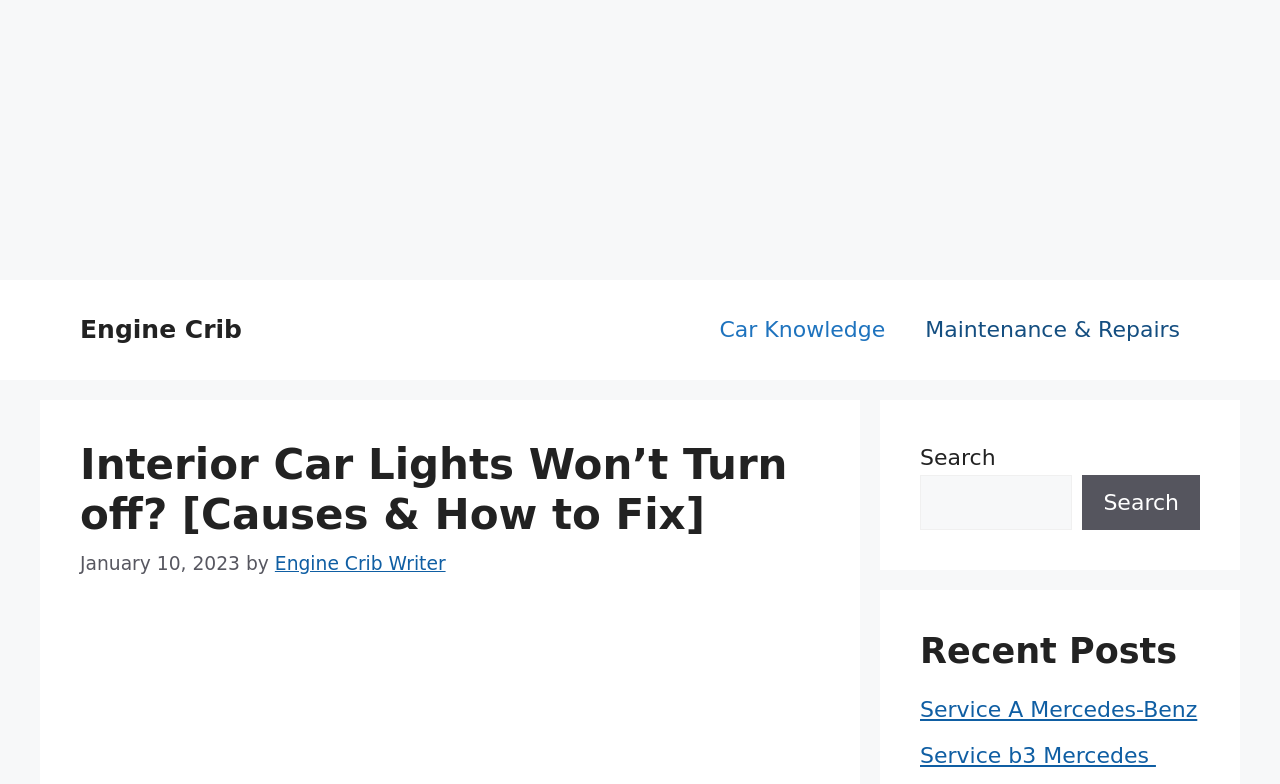What is the name of the website?
Based on the screenshot, provide your answer in one word or phrase.

Engine Crib